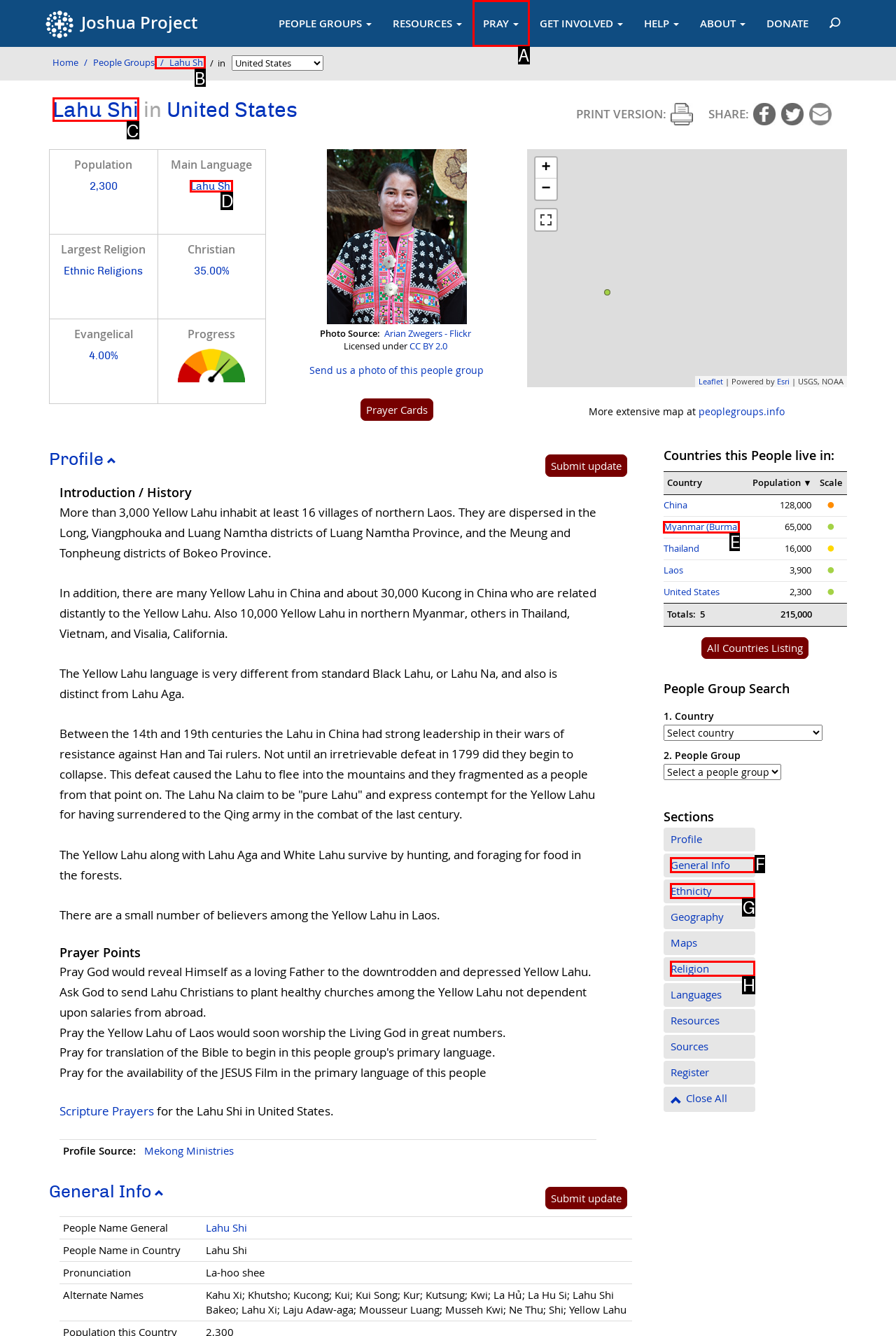Determine the letter of the UI element that you need to click to perform the task: View the 'Lahu Shi' people group profile.
Provide your answer with the appropriate option's letter.

C